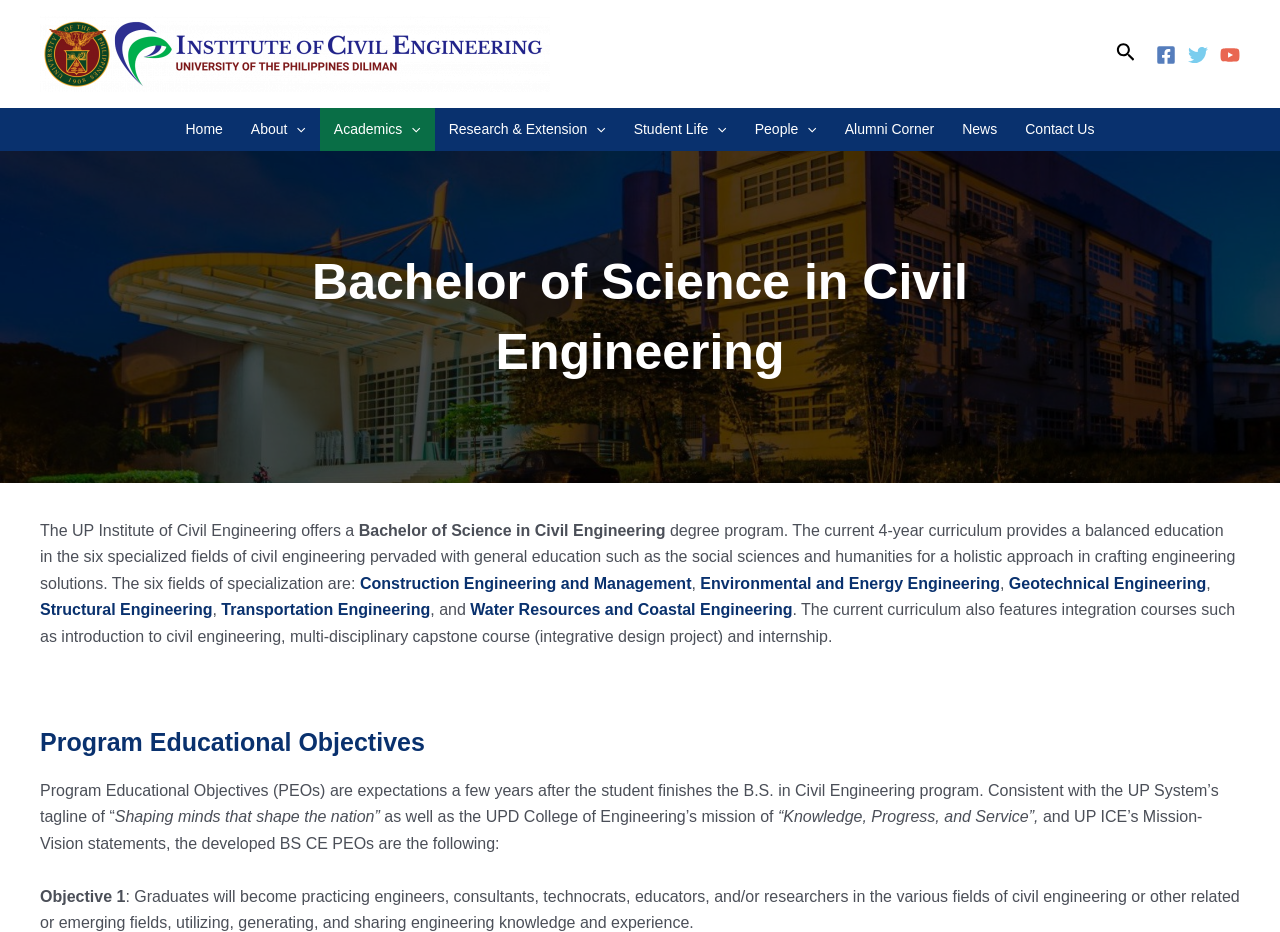Locate the bounding box coordinates of the element that should be clicked to fulfill the instruction: "Visit Aiteo Exploration and Production Company's page".

None